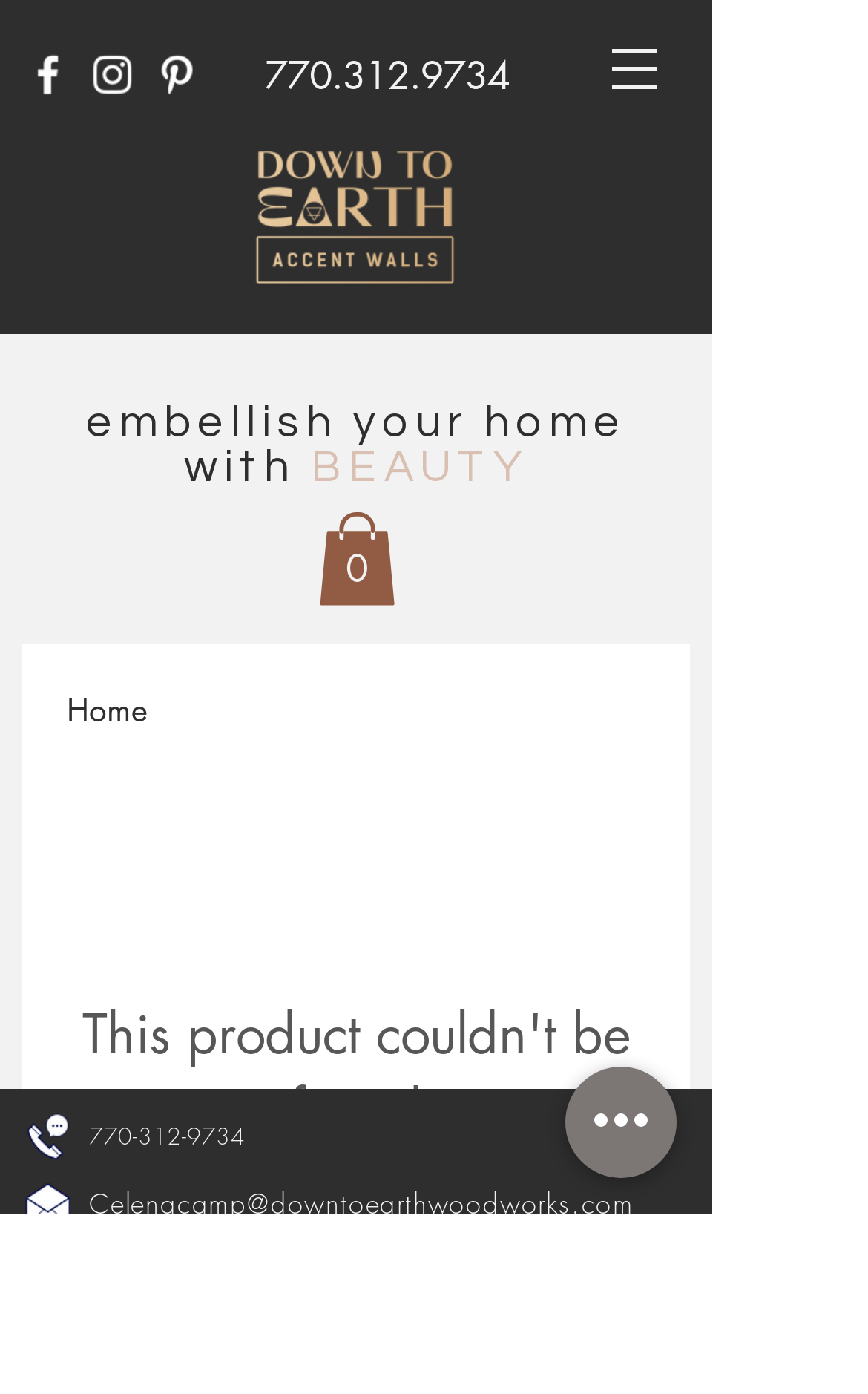Reply to the question below using a single word or brief phrase:
What is the phone number on the top right?

770.312.9734